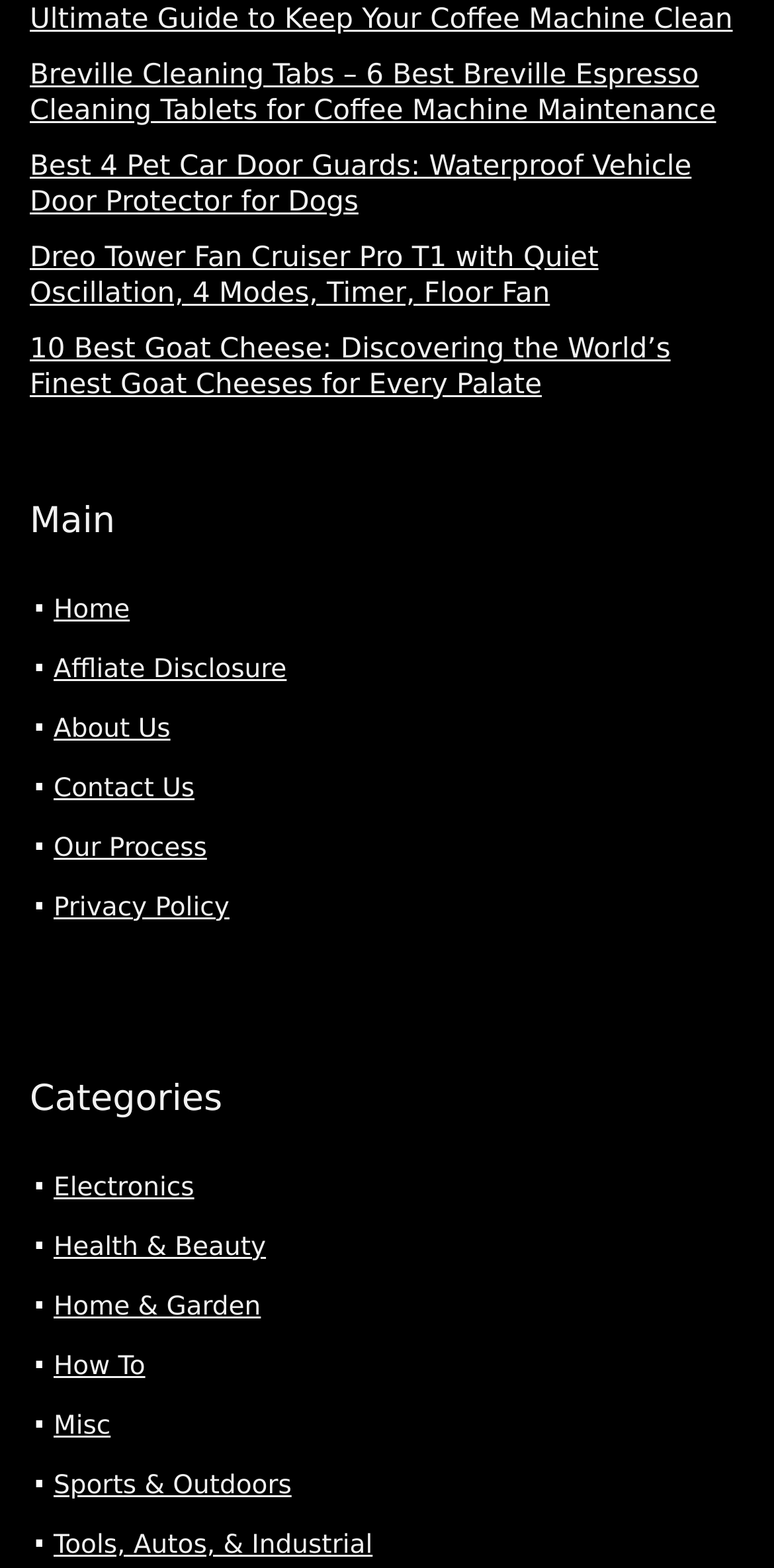Could you locate the bounding box coordinates for the section that should be clicked to accomplish this task: "Learn about the website's process".

[0.069, 0.532, 0.267, 0.551]